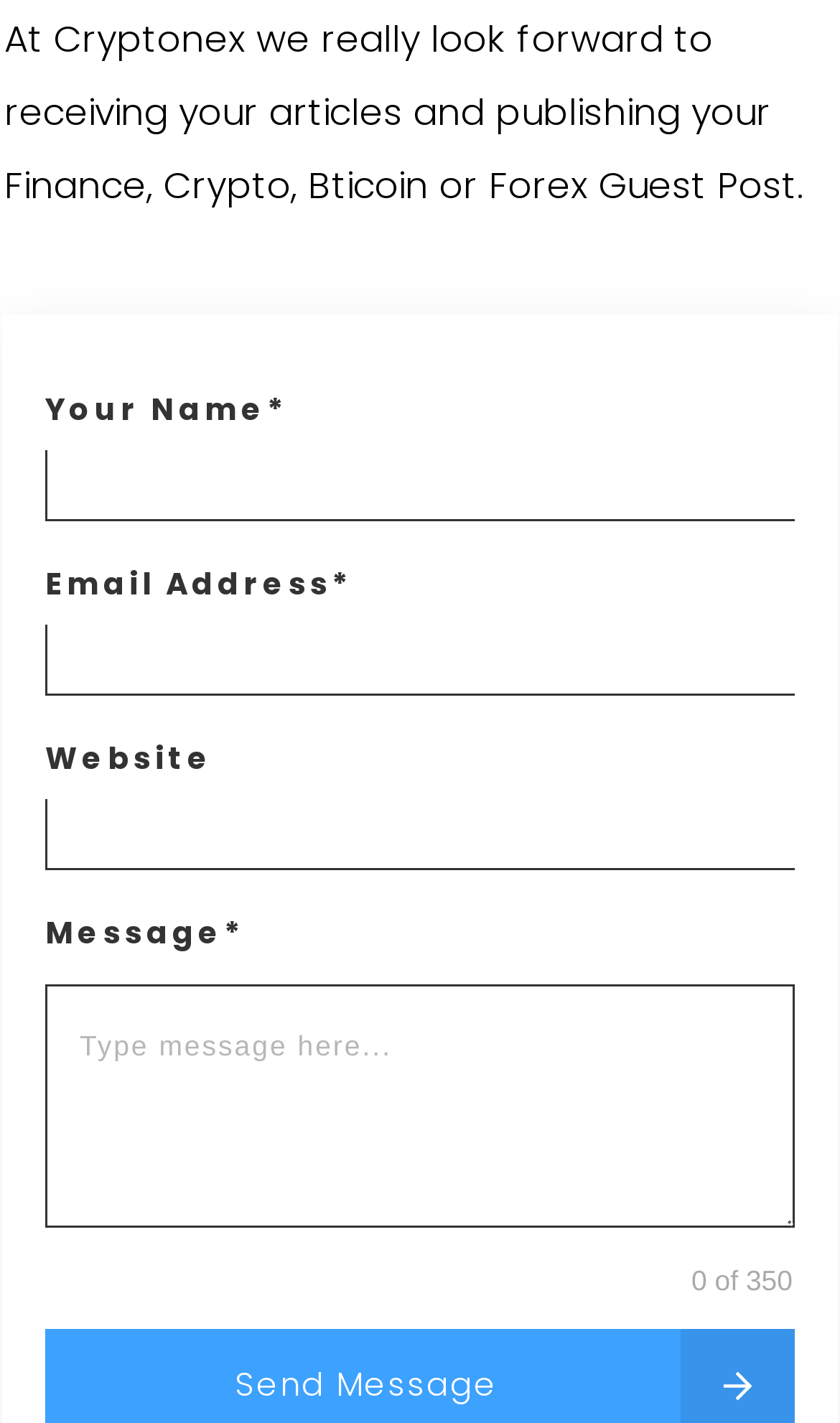Is the website field required to be filled?
Using the details shown in the screenshot, provide a comprehensive answer to the question.

The 'Website' field does not have an asterisk (*) which indicates it is not a required field to be filled.